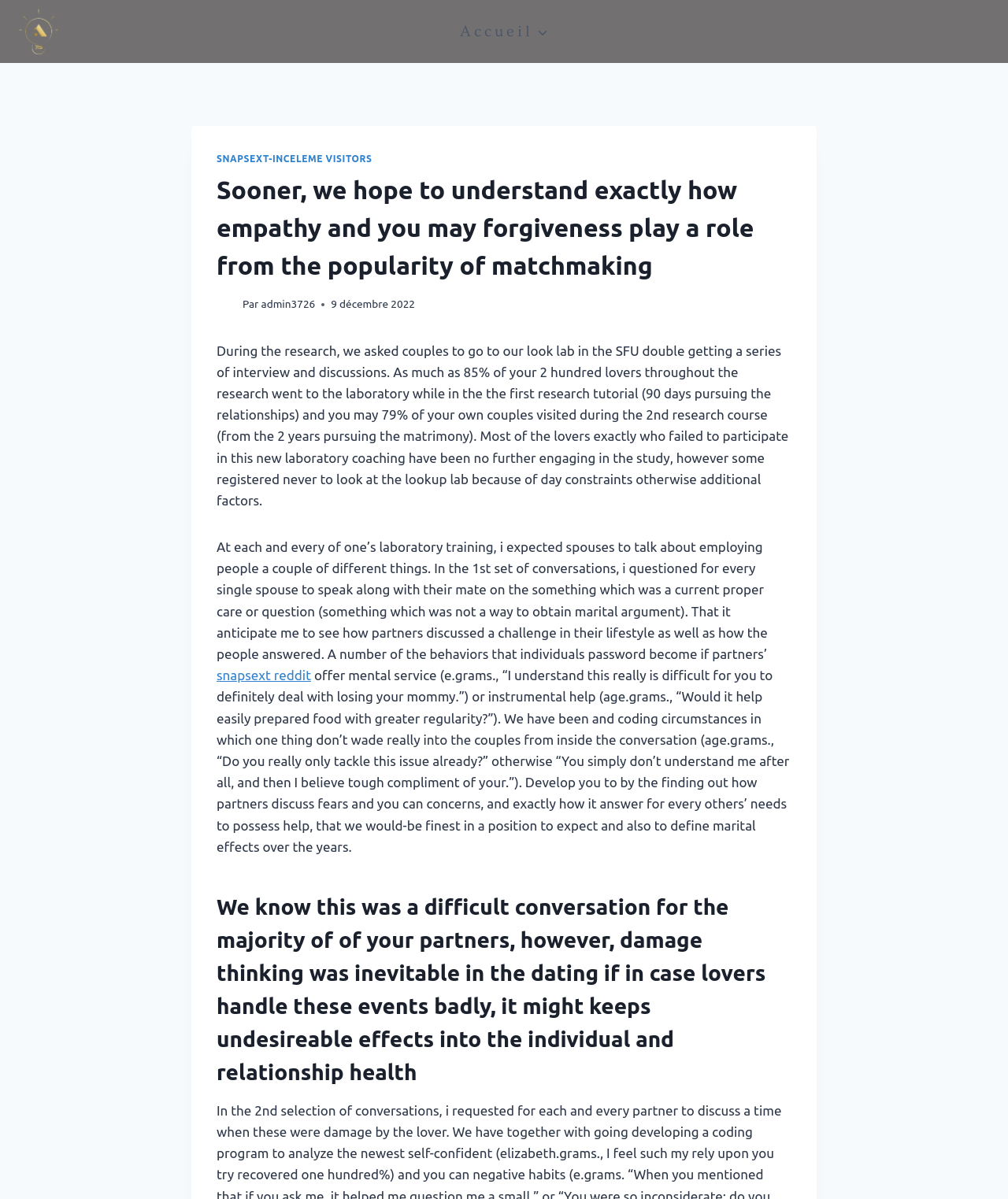Please find the main title text of this webpage.

Sooner, we hope to understand exactly how empathy and you may forgiveness play a role from the popularity of matchmaking